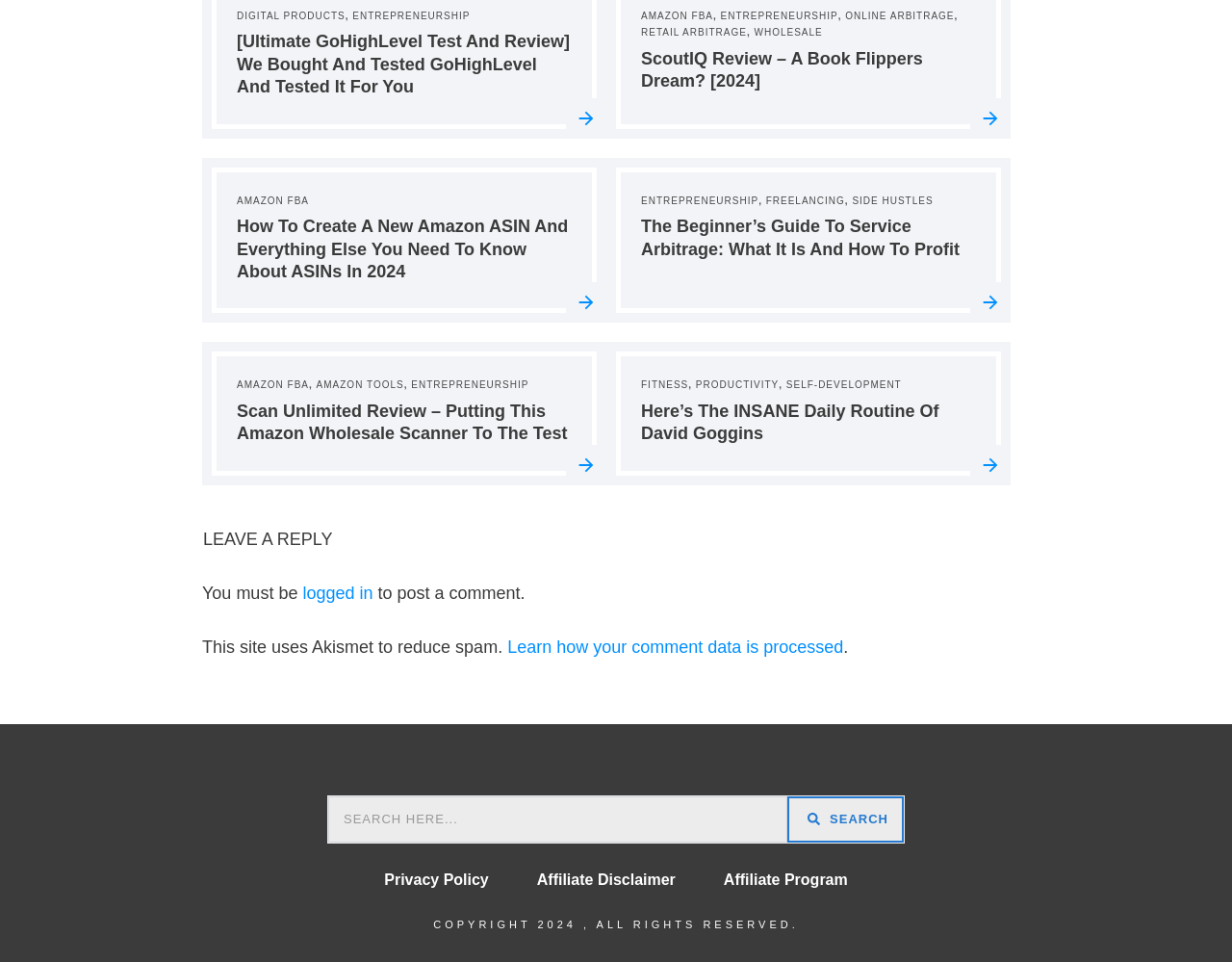What is the main topic of the webpage?
Using the visual information, reply with a single word or short phrase.

Entrepreneurship